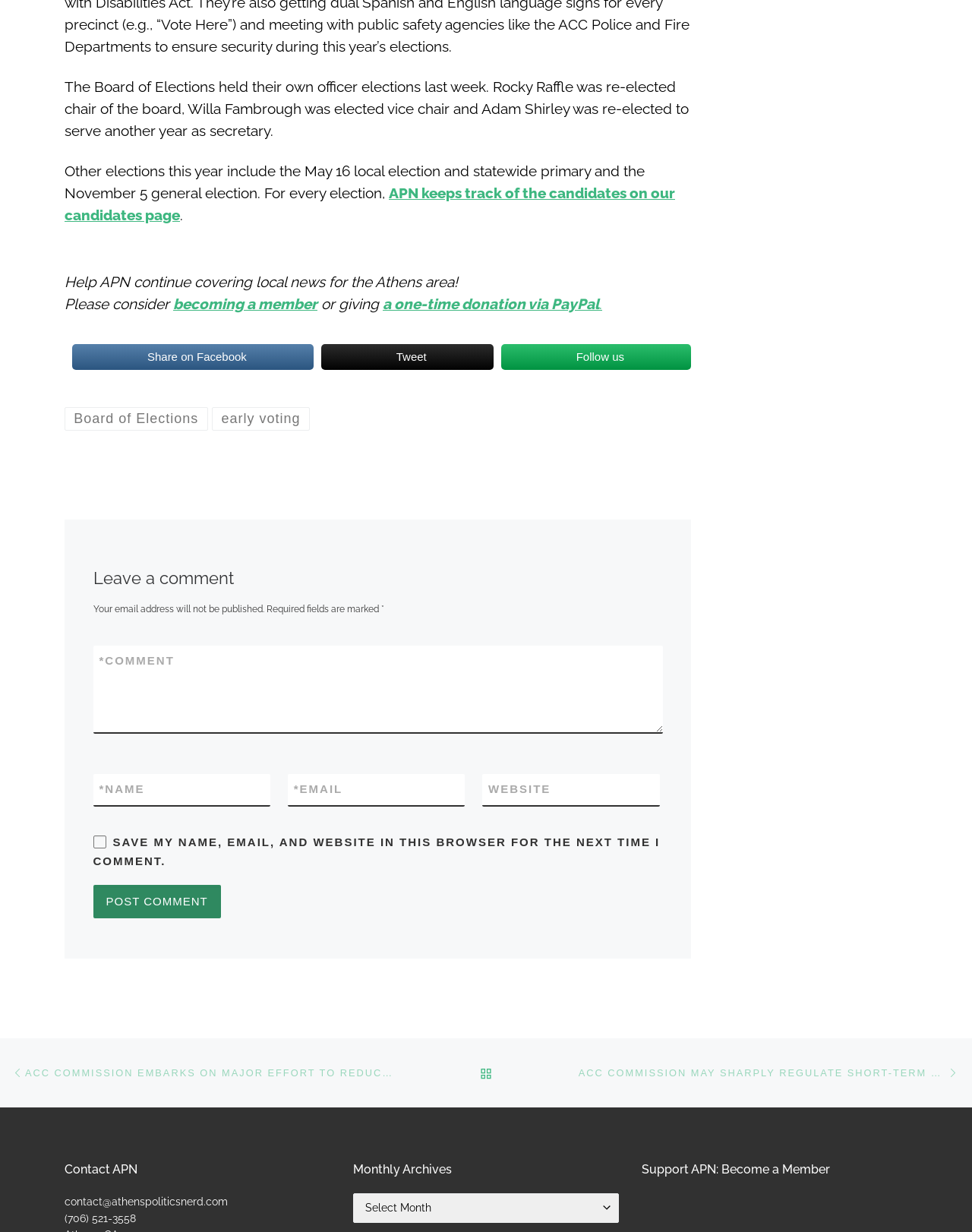What is the contact email of APN?
Please provide a single word or phrase as your answer based on the image.

contact@athenspoliticsnerd.com